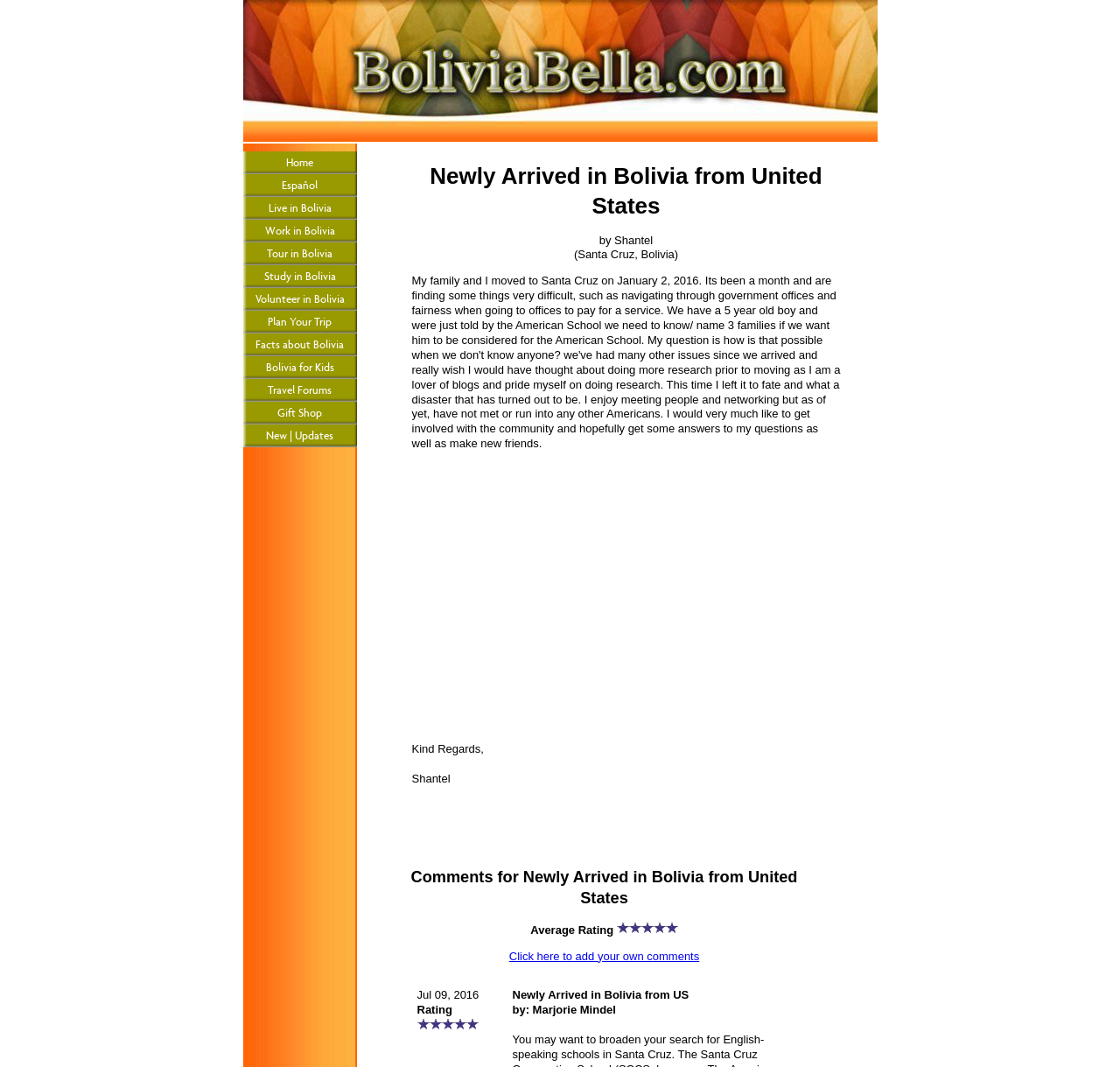How many stars are in the average rating?
Can you provide a detailed and comprehensive answer to the question?

The average rating is displayed as five star images with bounding box coordinates [0.551, 0.864, 0.562, 0.875], [0.562, 0.864, 0.572, 0.875], [0.572, 0.864, 0.583, 0.875], [0.583, 0.864, 0.594, 0.875], and [0.594, 0.864, 0.605, 0.875].